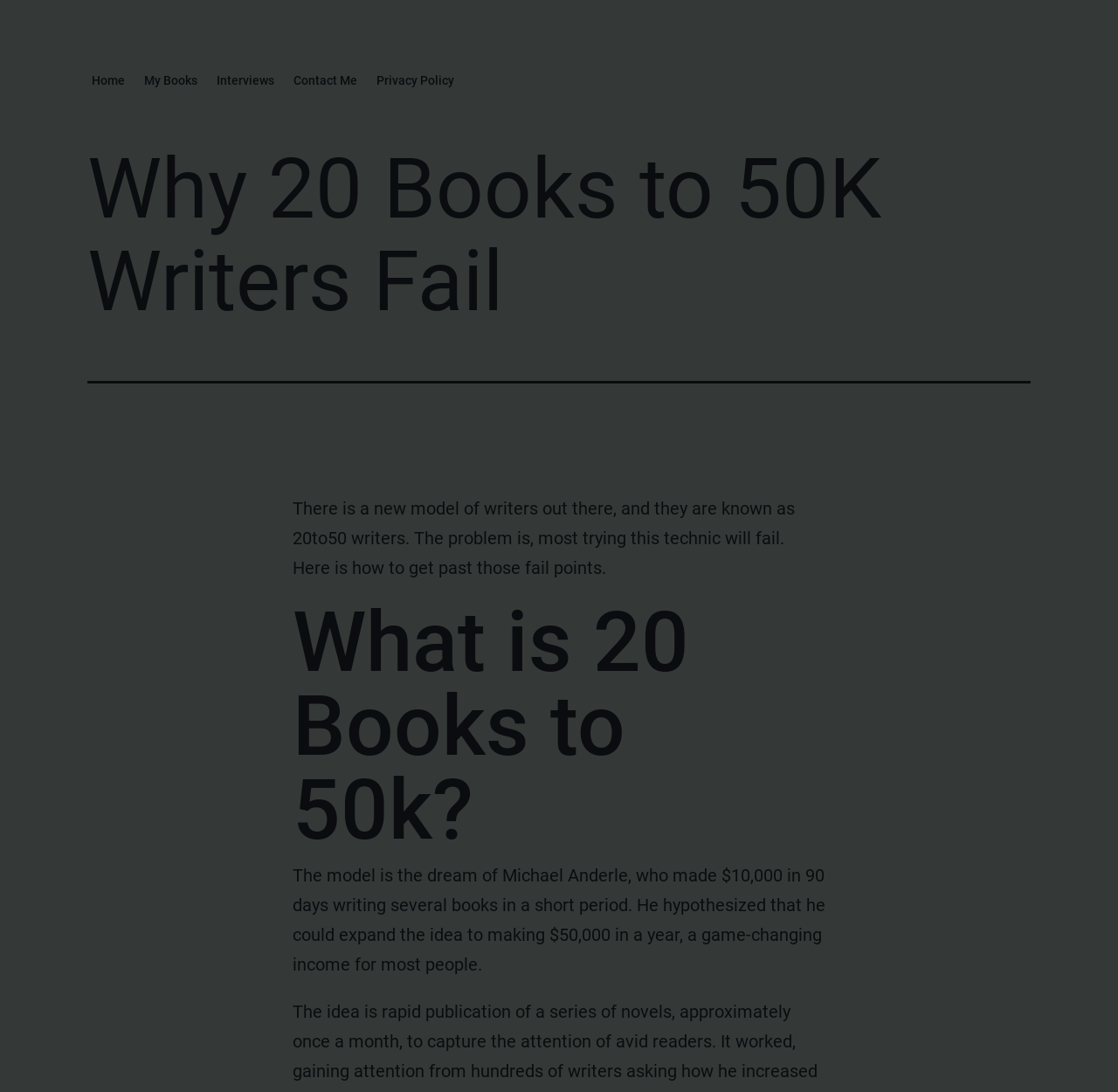Please determine the bounding box coordinates for the UI element described here. Use the format (top-left x, top-left y, bottom-right x, bottom-right y) with values bounded between 0 and 1: Privacy Policy

[0.337, 0.068, 0.406, 0.085]